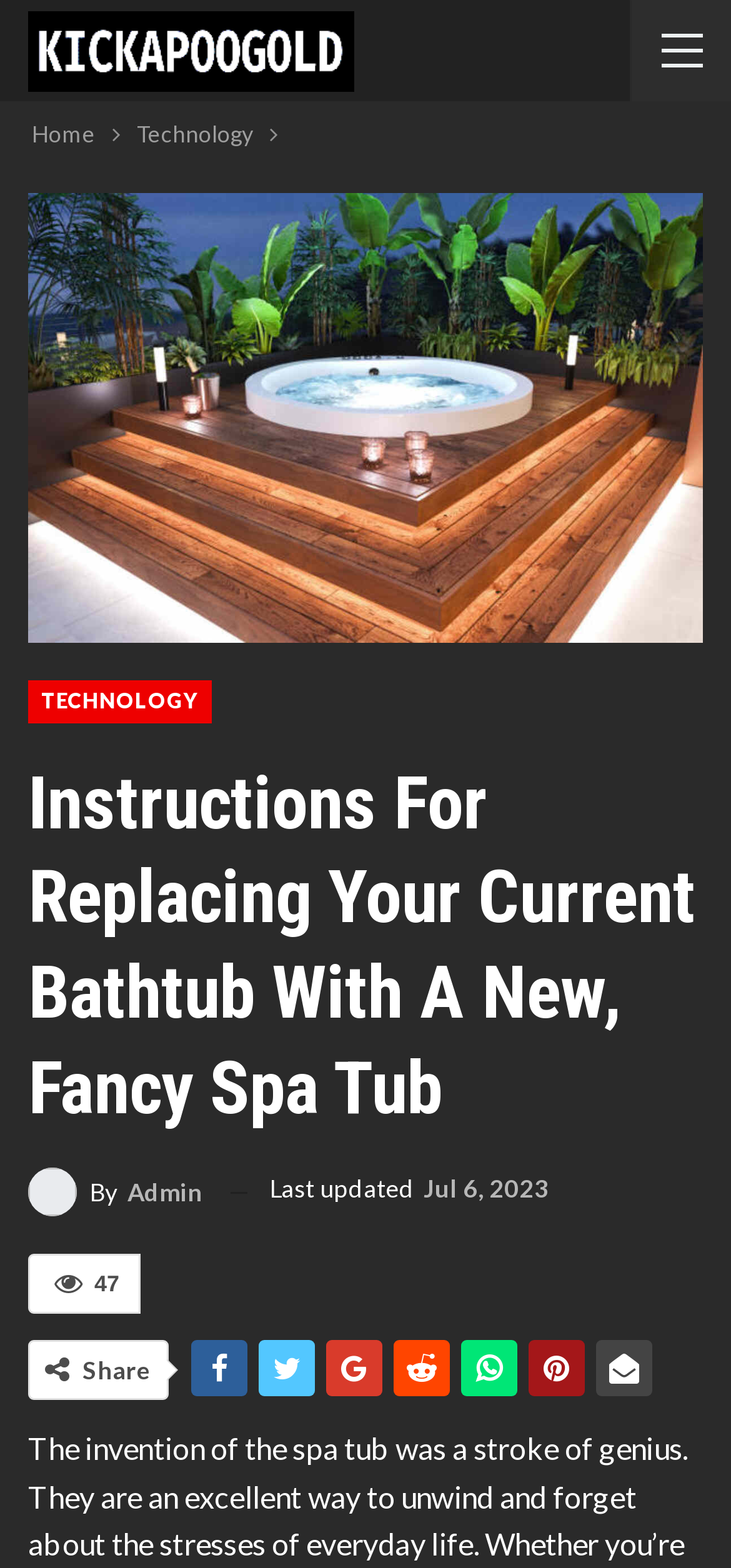Identify the bounding box for the UI element specified in this description: "Home". The coordinates must be four float numbers between 0 and 1, formatted as [left, top, right, bottom].

[0.044, 0.073, 0.131, 0.099]